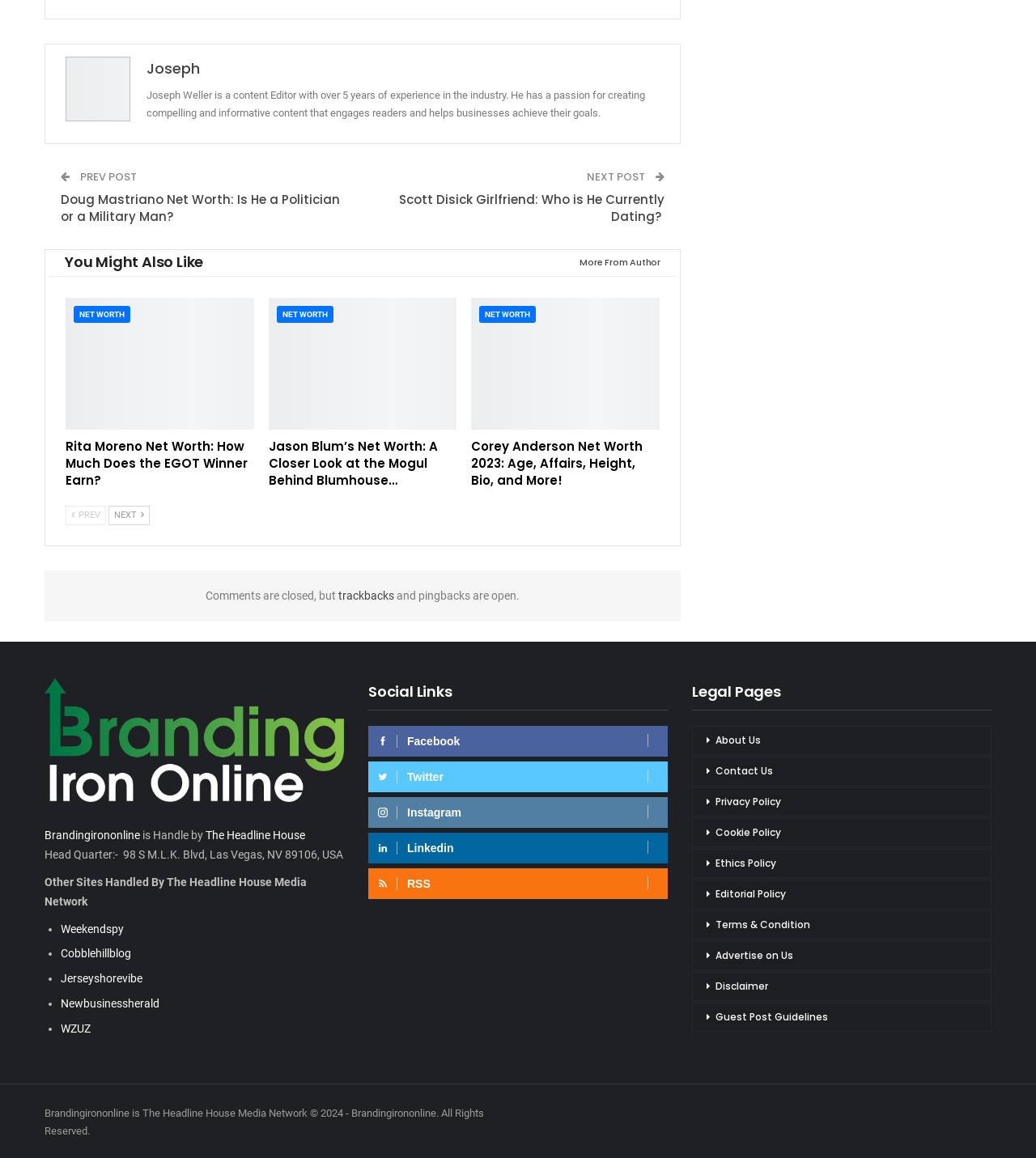Locate the bounding box coordinates of the element that needs to be clicked to carry out the instruction: "Go to the previous post". The coordinates should be given as four float numbers ranging from 0 to 1, i.e., [left, top, right, bottom].

[0.075, 0.146, 0.132, 0.159]